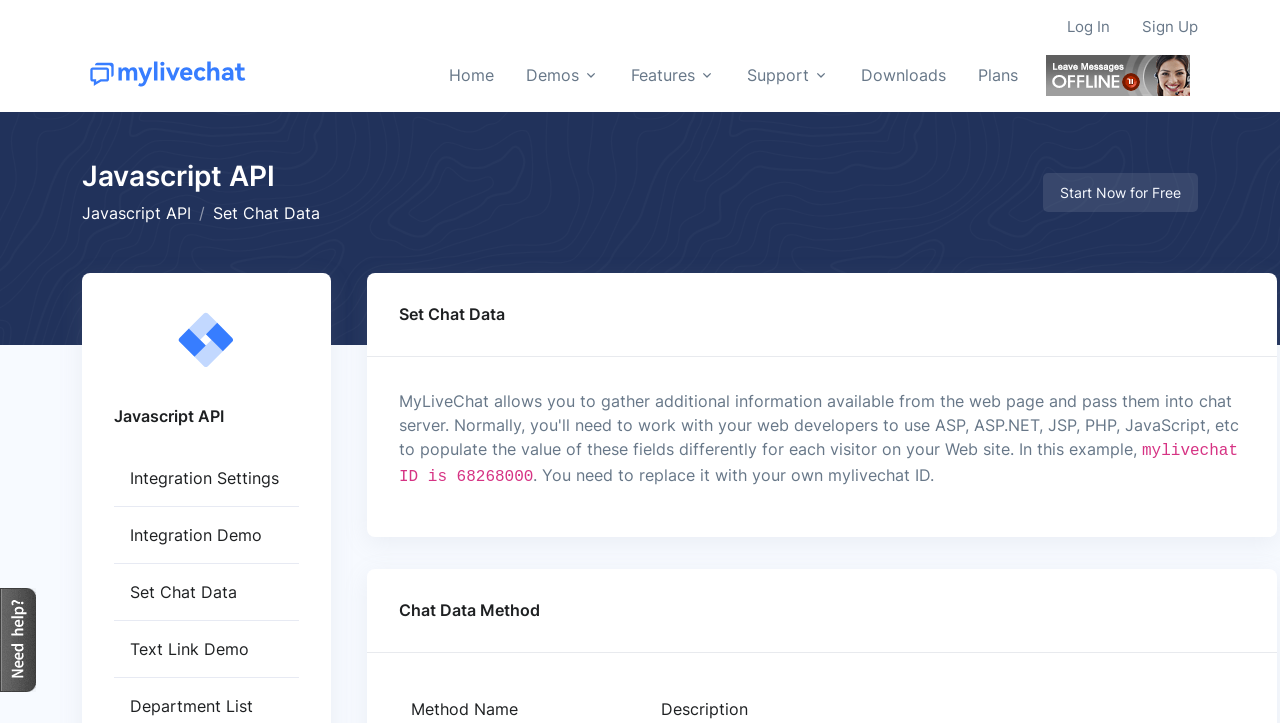Explain in detail what you observe on this webpage.

This webpage is about a live chat software, specifically the My Live Chat Software API. At the top, there is a header section with several links, including "Log In", "Sign Up", "free live chat", "Home", "Demos", "Features", "Support", "Downloads", and "Plans". Below the header, there is a prominent heading that reads "Javascript API". 

To the right of the "Javascript API" heading, there is a navigation breadcrumb section with the text "Set Chat Data". Below this section, there is a call-to-action link "Start Now for Free". 

On the left side of the page, there are several sections with headings, including "Javascript API", "Integration Settings", "Integration Demo", "Set Chat Data", and "Text Link Demo". Each of these sections has a corresponding link below the heading. 

Further down the page, there is another section with a heading "Set Chat Data" and two blocks of static text. The first block of text displays a mylivechat ID, and the second block of text provides instructions to replace the ID with the user's own mylivechat ID. 

Finally, there is a section with a heading "Chat Data Method" at the bottom of the page. Throughout the page, there are several images, but their contents are not described.